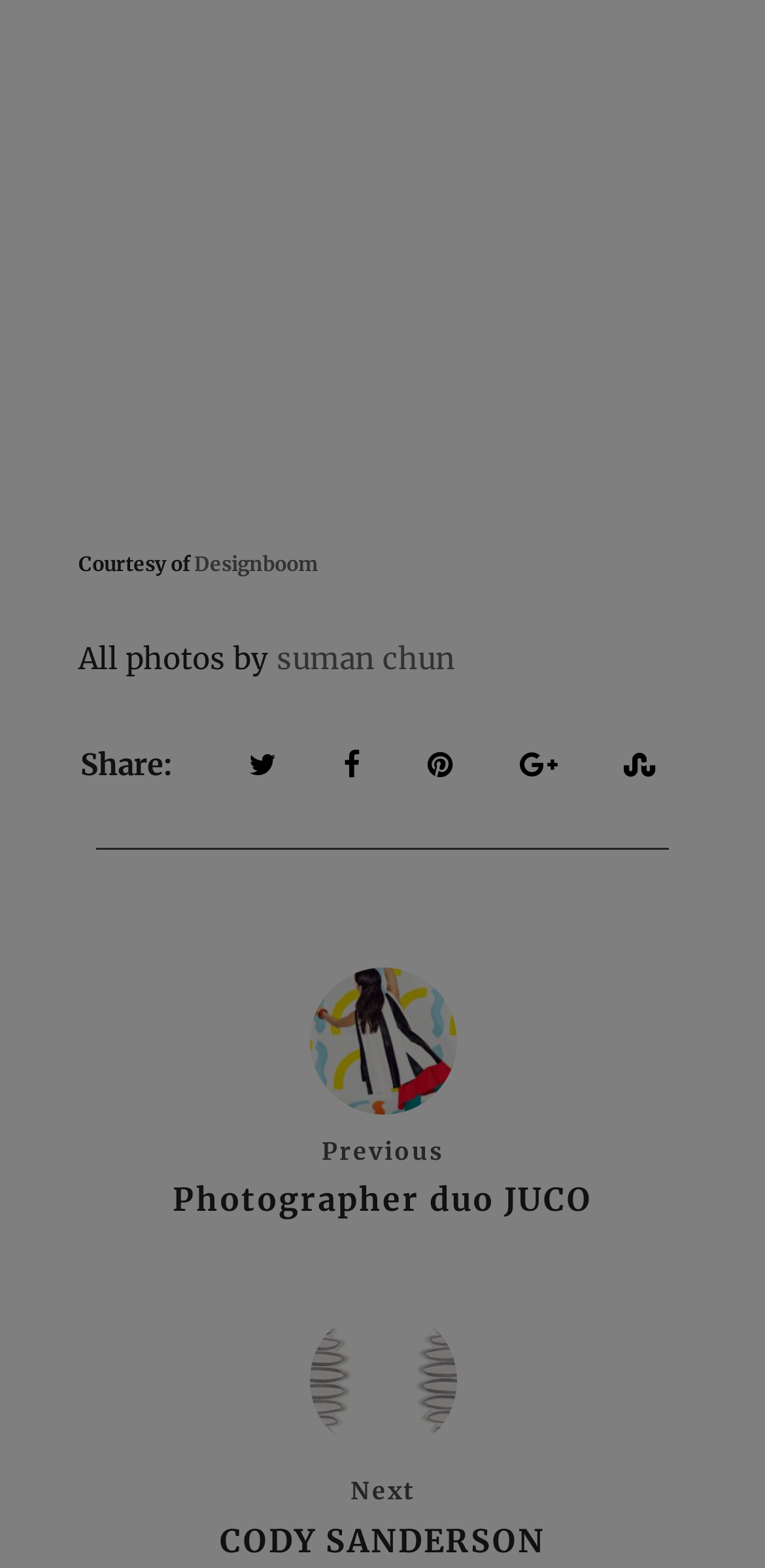Locate the bounding box of the user interface element based on this description: "Get Exchange Rate".

None